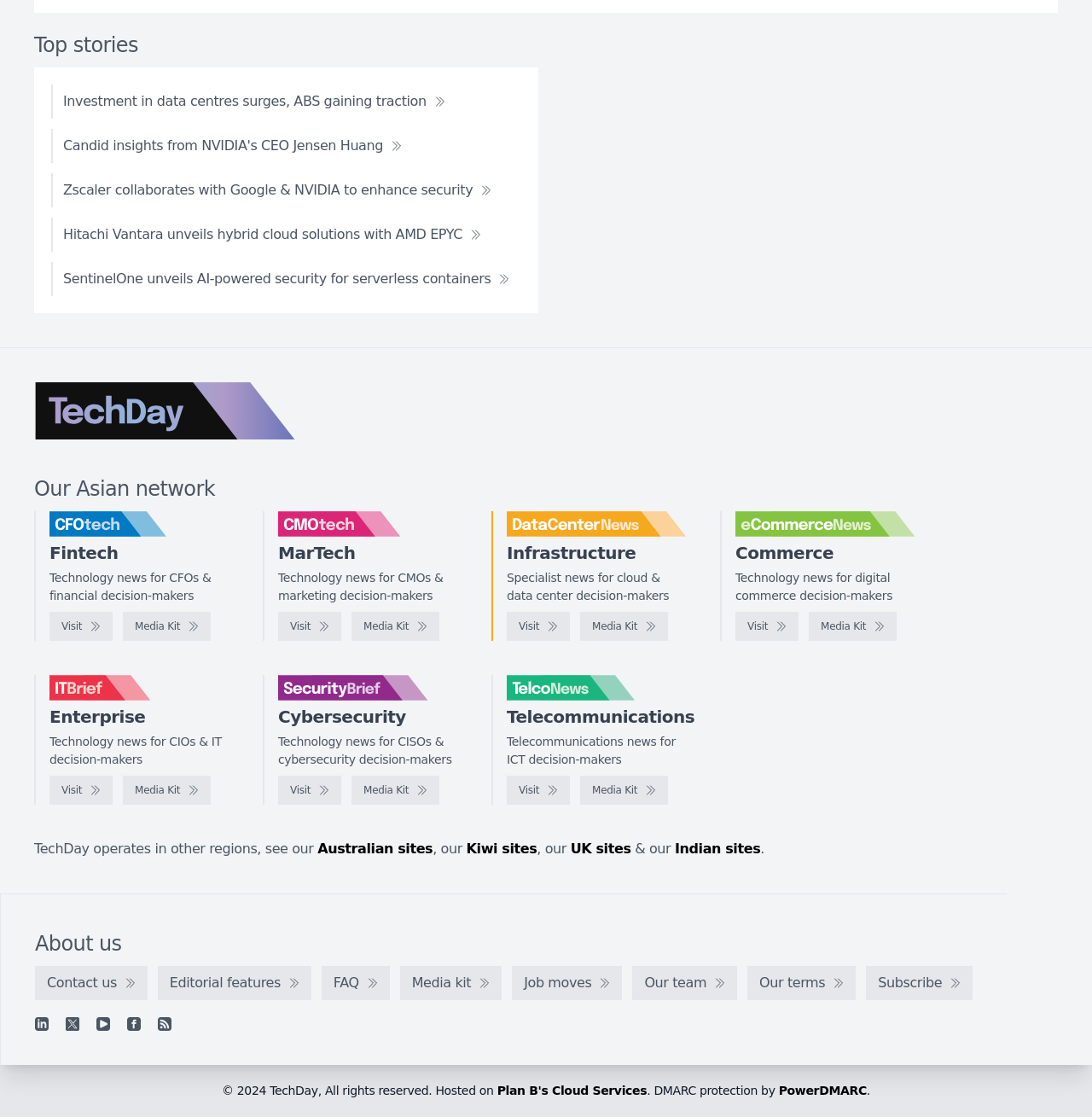Find the bounding box coordinates for the area you need to click to carry out the instruction: "Check out the DataCenterNews logo". The coordinates should be four float numbers between 0 and 1, indicated as [left, top, right, bottom].

[0.464, 0.458, 0.628, 0.481]